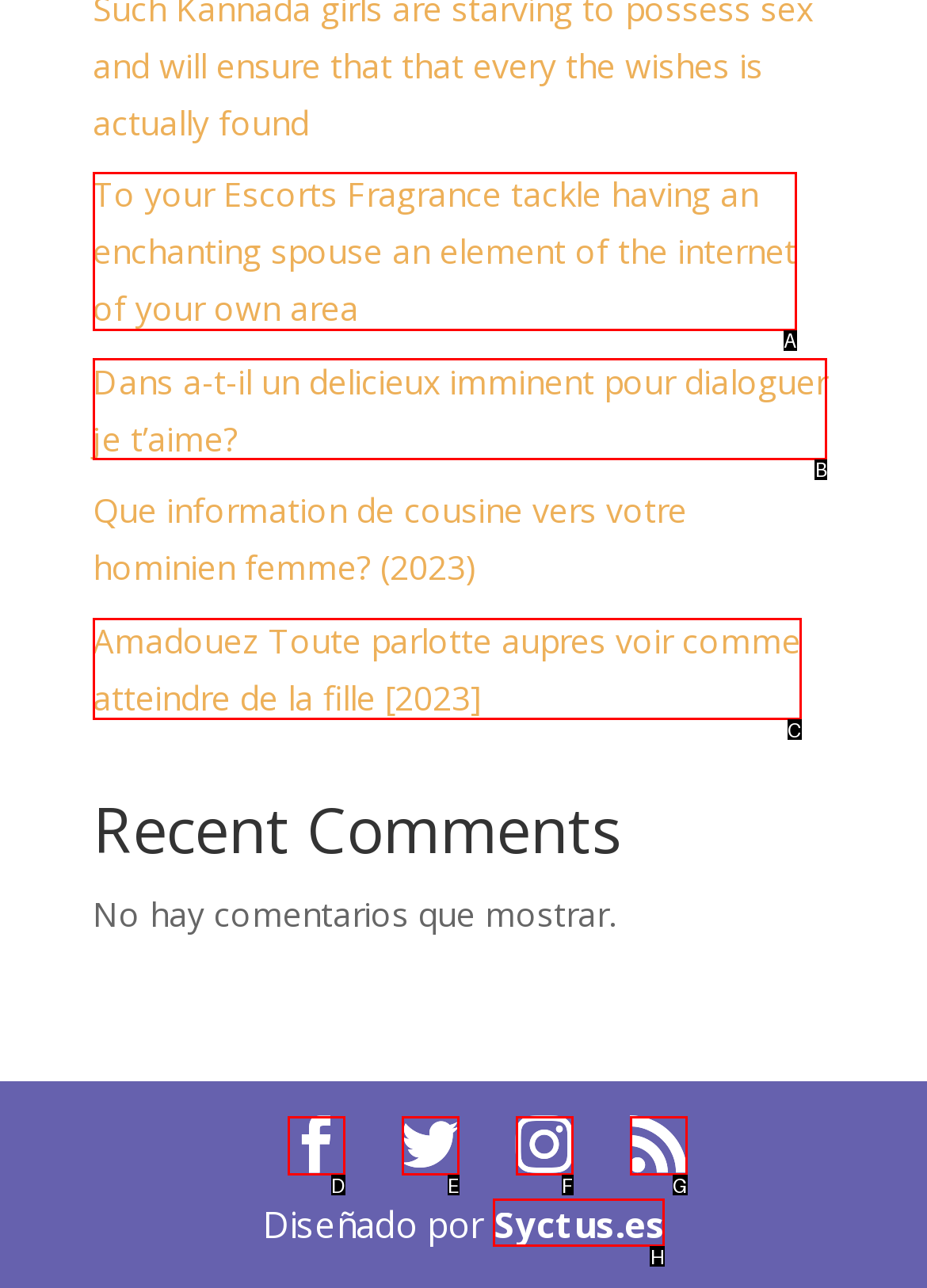To achieve the task: go to Posts, which HTML element do you need to click?
Respond with the letter of the correct option from the given choices.

None